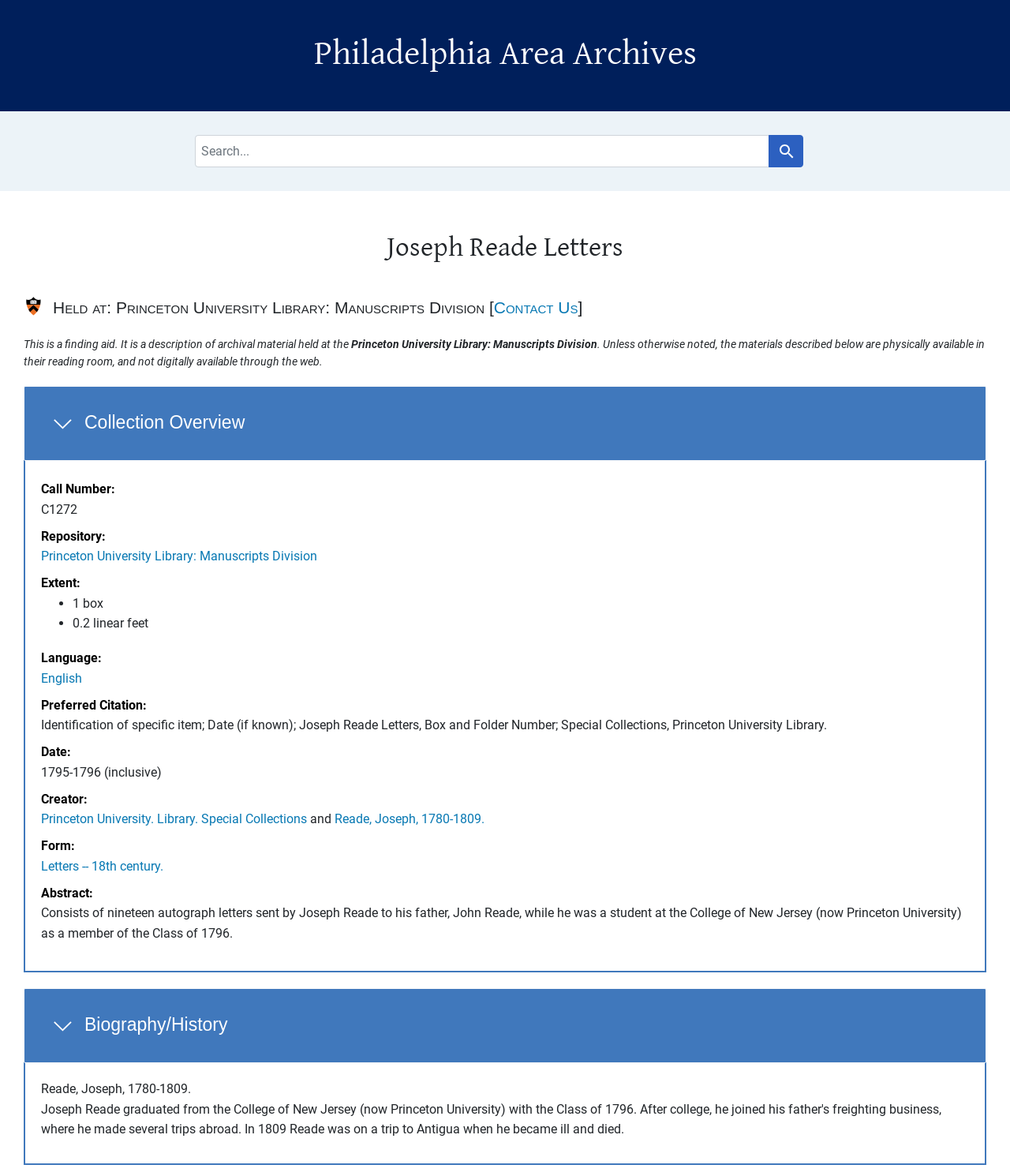Please specify the bounding box coordinates of the region to click in order to perform the following instruction: "Search for something".

[0.193, 0.115, 0.807, 0.142]